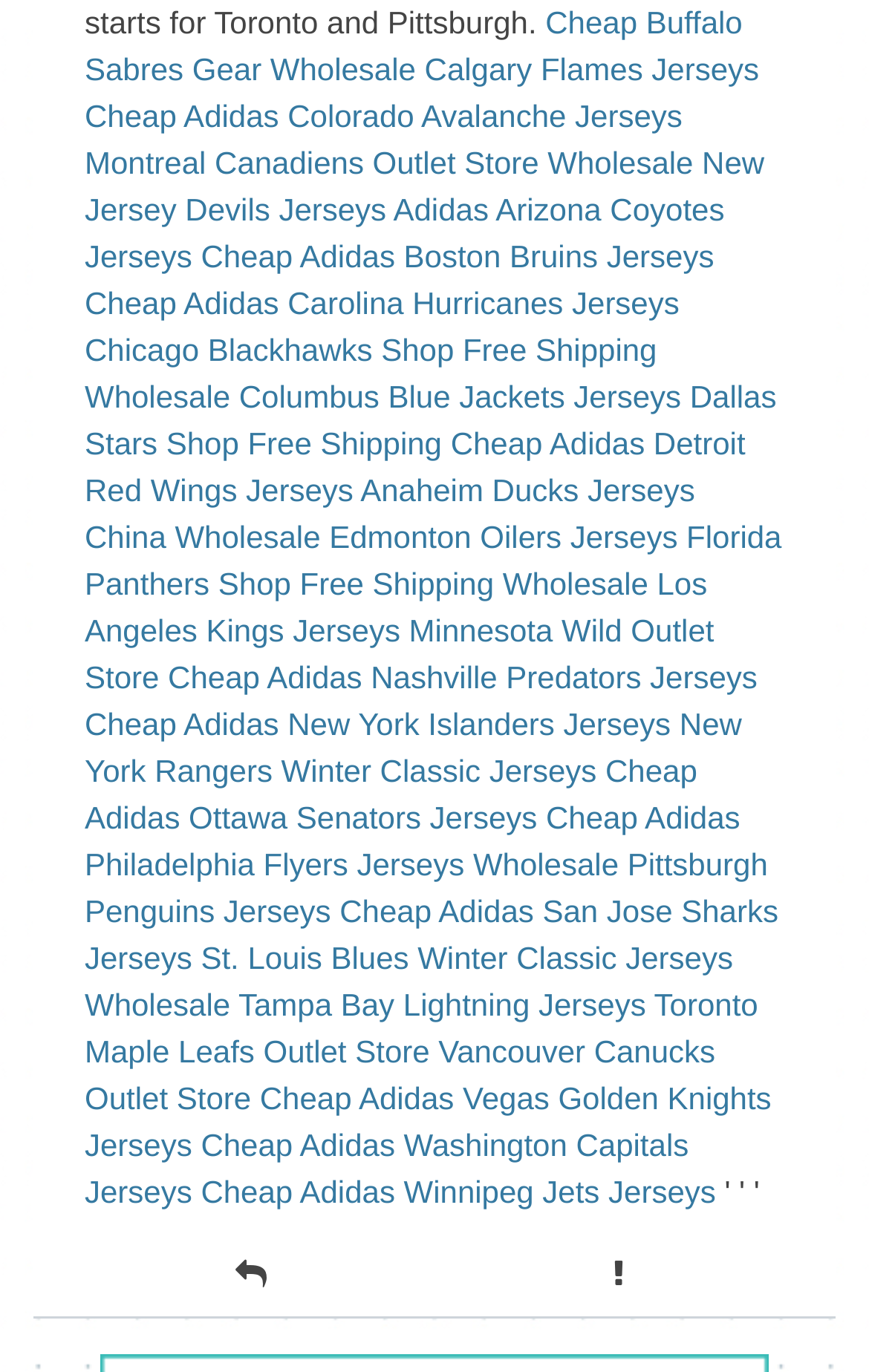Identify the bounding box coordinates of the section to be clicked to complete the task described by the following instruction: "Browse Wholesale New Jersey Devils Jerseys". The coordinates should be four float numbers between 0 and 1, formatted as [left, top, right, bottom].

[0.097, 0.105, 0.88, 0.165]